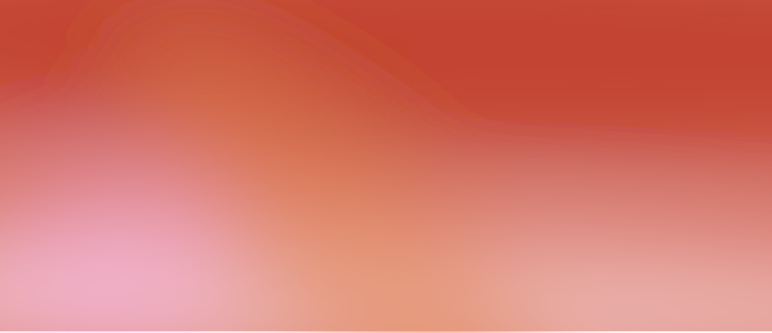Analyze the image and describe all key details you can observe.

The image features a vibrant and abstract banner promoting a promotional offer from ExpressVPN. This visually appealing design incorporates warm, gradient shades ranging from deep red to soft pink tones, creating an inviting atmosphere. The context of the banner emphasizes an attractive deal: "Get 3 months completely free on your annual subscription." This offer aims to entice potential users by highlighting the benefits of using ExpressVPN, including the ability to access a wide range of streaming platforms and ensure secure online browsing. The design and promotional message work together to capture attention, encouraging viewers to take advantage of this limited-time offer.